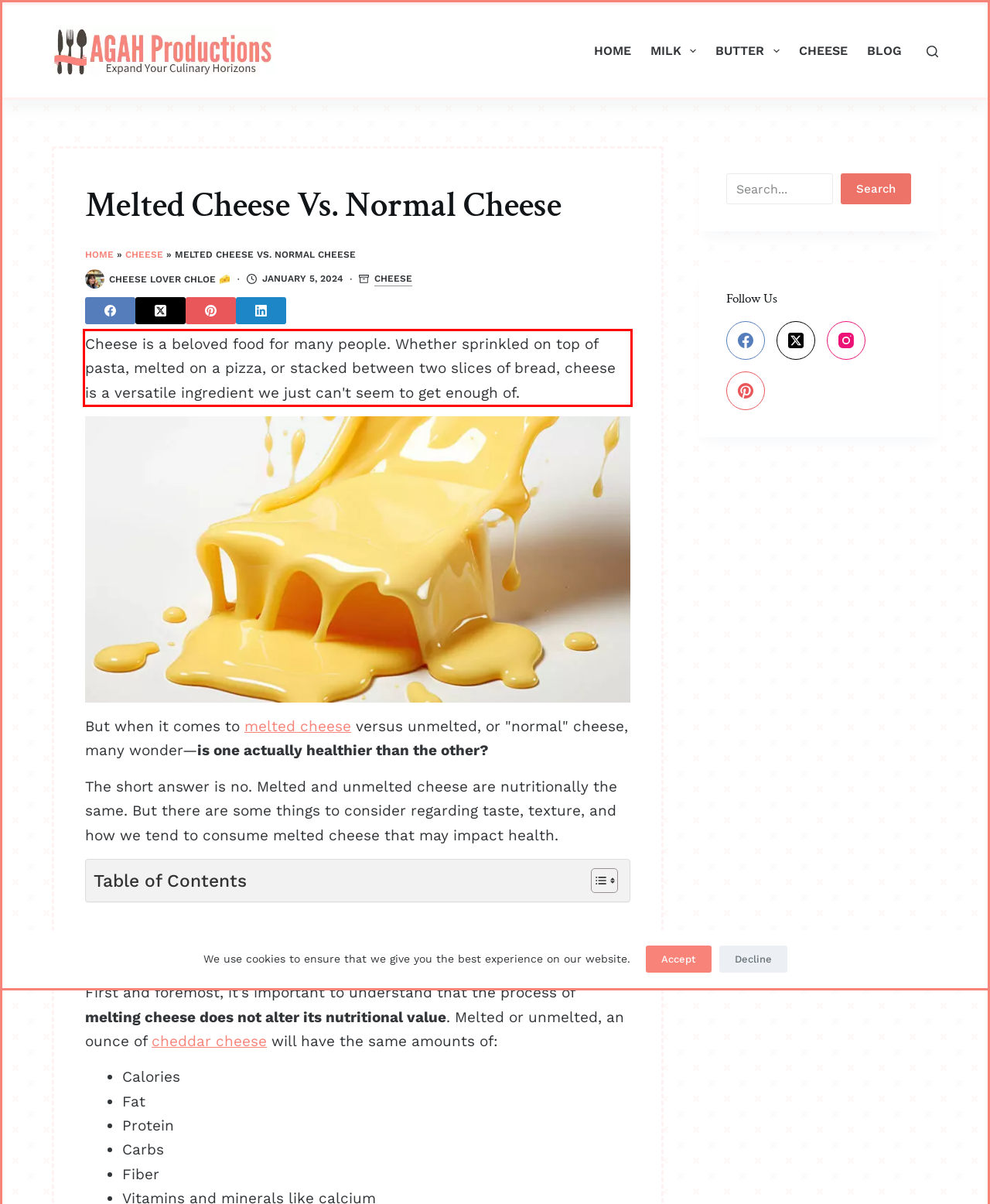Using the provided webpage screenshot, identify and read the text within the red rectangle bounding box.

Cheese is a beloved food for many people. Whether sprinkled on top of pasta, melted on a pizza, or stacked between two slices of bread, cheese is a versatile ingredient we just can't seem to get enough of.